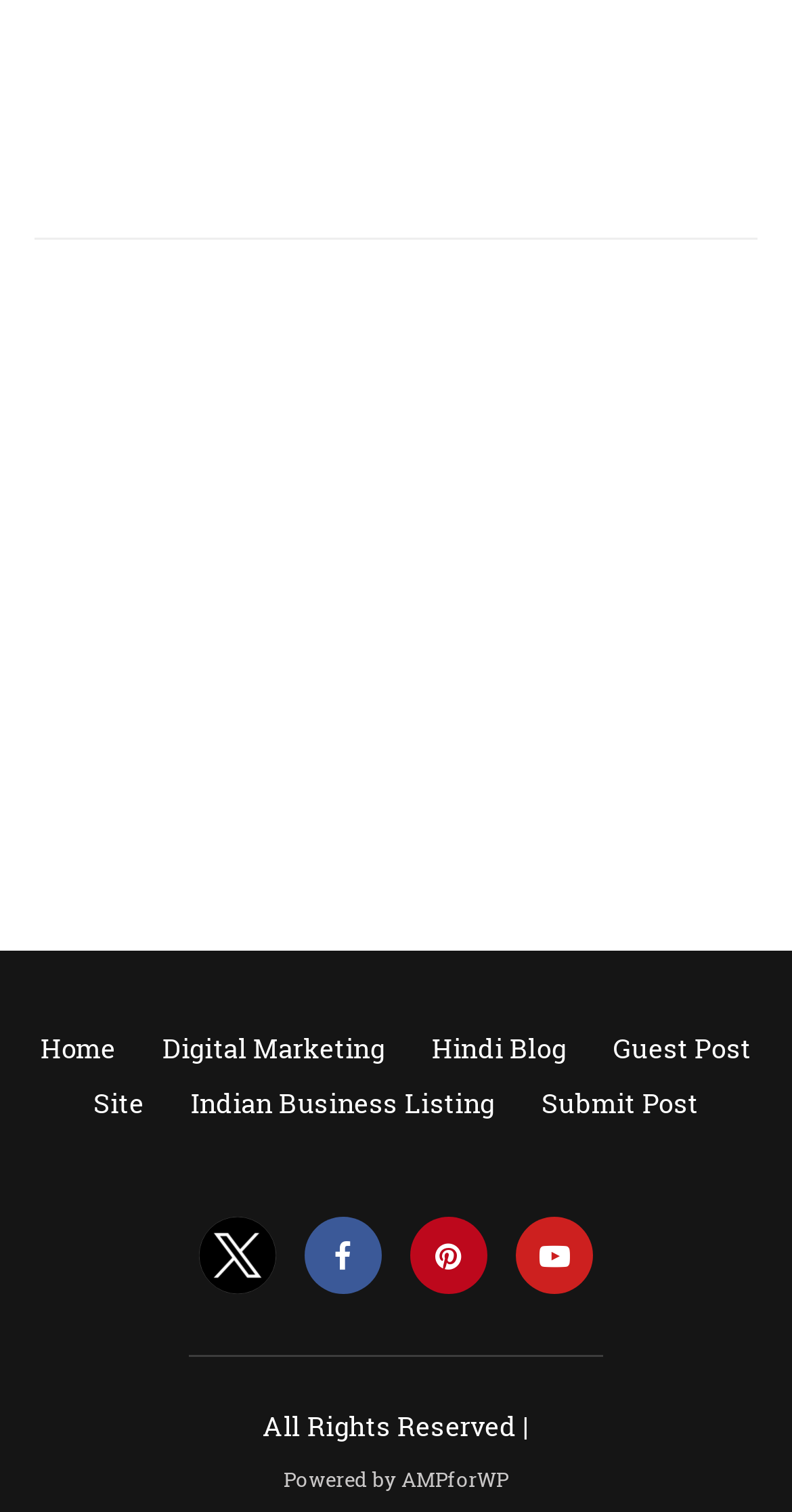Specify the bounding box coordinates of the area to click in order to execute this command: 'visit digital marketing page'. The coordinates should consist of four float numbers ranging from 0 to 1, and should be formatted as [left, top, right, bottom].

[0.205, 0.682, 0.486, 0.706]